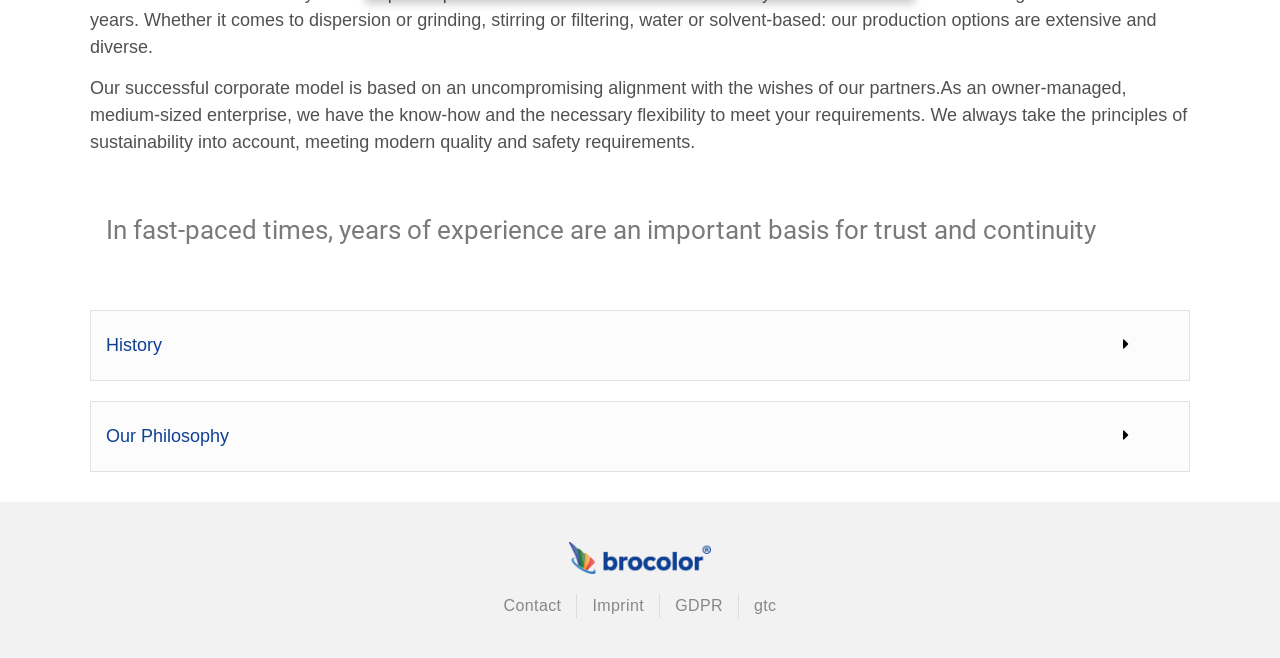Could you find the bounding box coordinates of the clickable area to complete this instruction: "Click the 'Imprint' link"?

[0.463, 0.903, 0.503, 0.939]